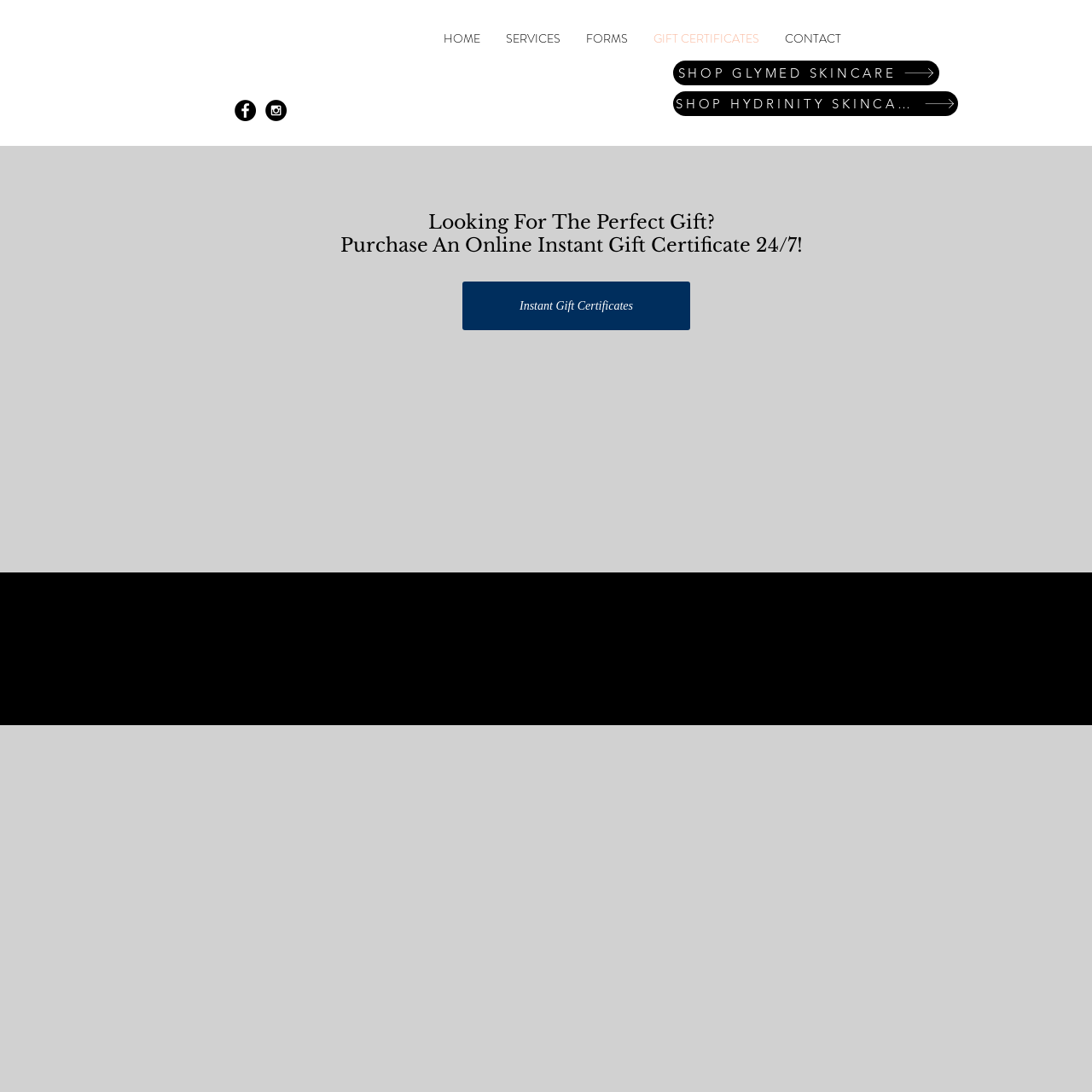Could you find the bounding box coordinates of the clickable area to complete this instruction: "Read the article about population medicine"?

None